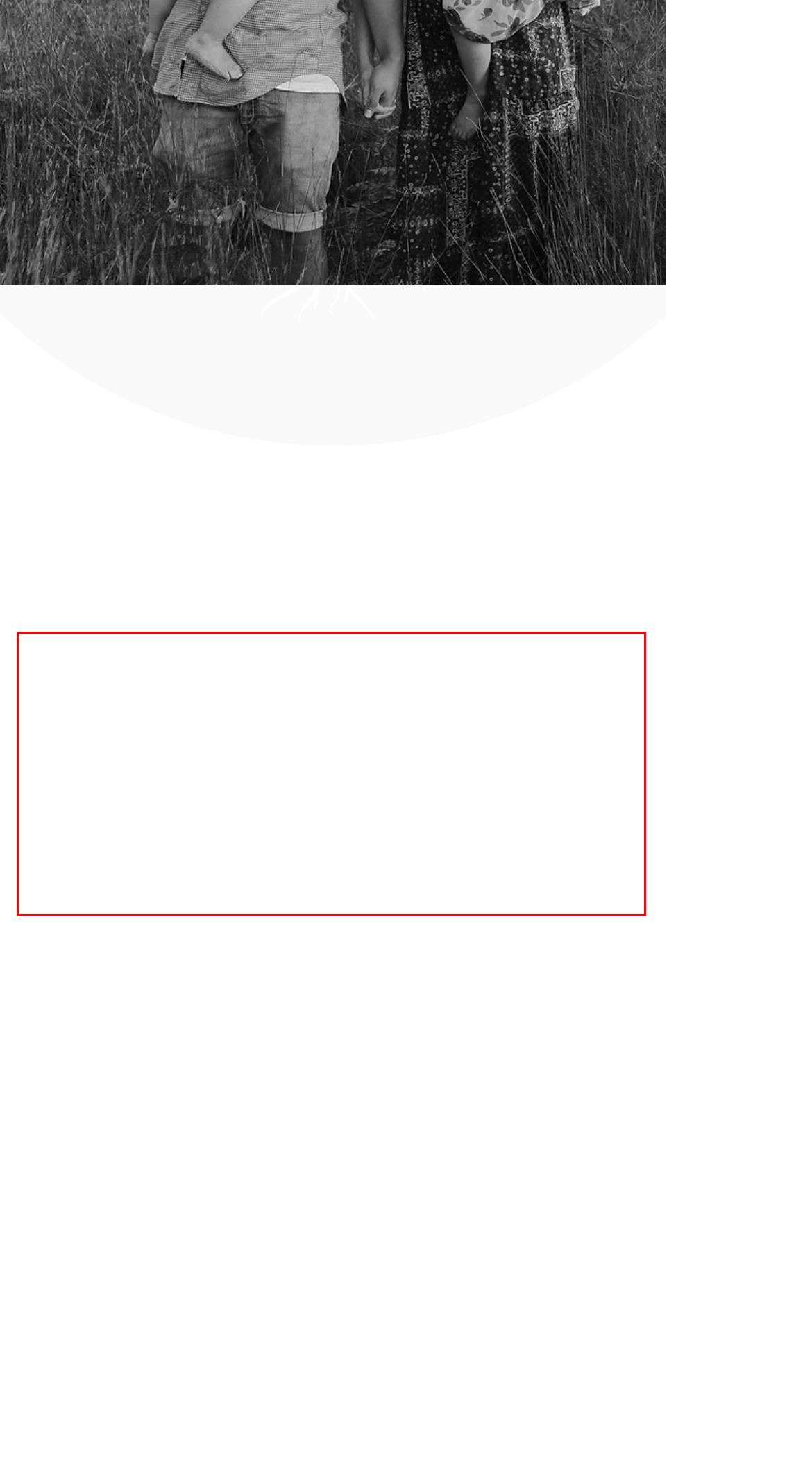From the given screenshot of a webpage, identify the red bounding box and extract the text content within it.

In my free time you will find me hanging with my tribe, or on a quest exploring and in search of adventure, with my camera close at hand. I love being outdoors, and really enjoy photographing people, landscapes and nature.